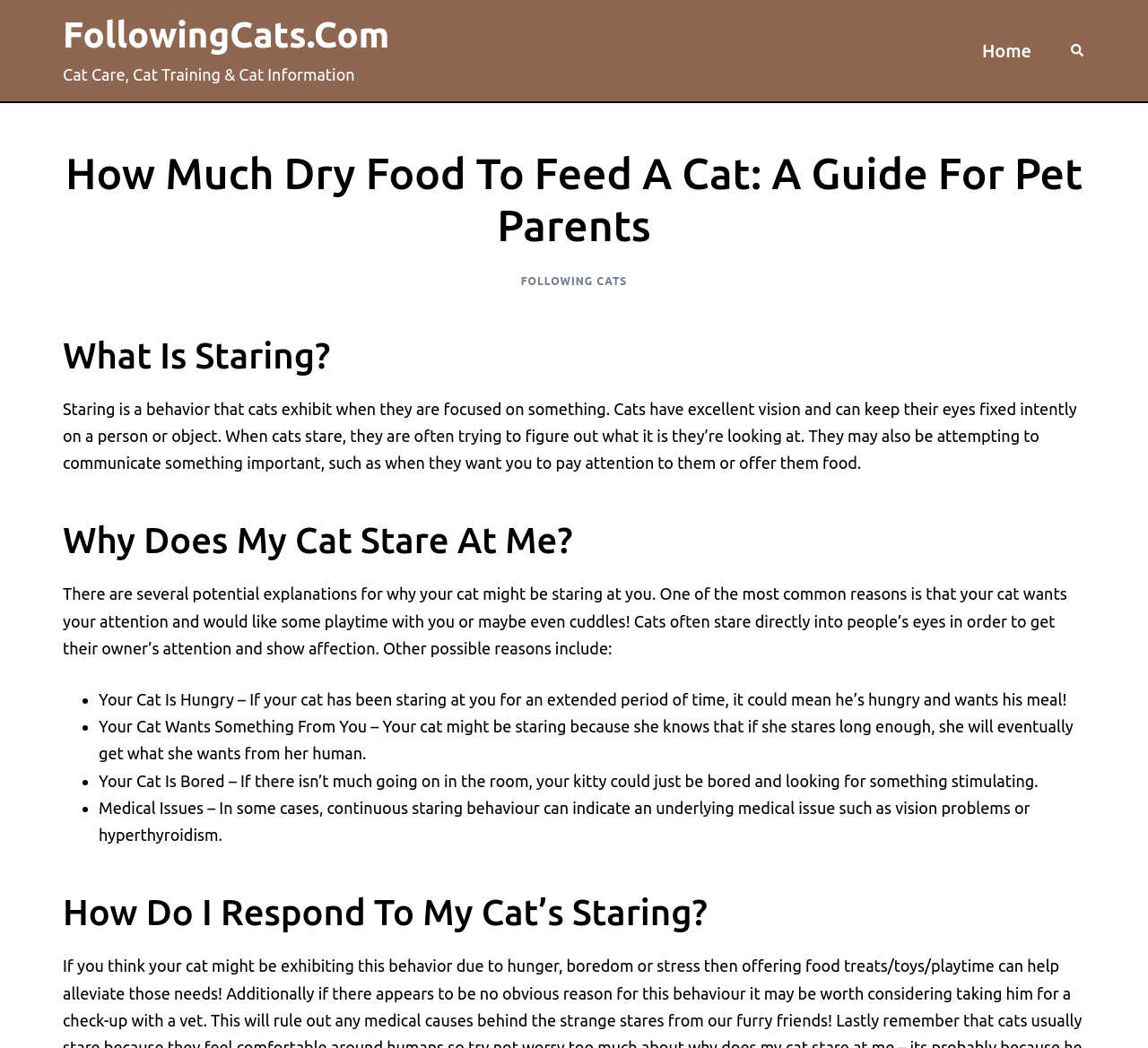Generate a thorough explanation of the webpage's elements.

This webpage is about cat care and provides information on how much dry food to feed a cat. At the top left, there is a link to the website "FollowingCats.Com" and a static text "Cat Care, Cat Training & Cat Information". On the top right, there are two links: "Home" and "Search", with a small image beside the "Search" link.

The main content of the webpage is divided into sections, each with a heading. The first heading is "How Much Dry Food To Feed A Cat: A Guide For Pet Parents", which is followed by a link to "FOLLOWING CATS". Below this, there is a section with the heading "What Is Staring?", which explains that staring is a behavior exhibited by cats when they are focused on something. This section includes a paragraph of text that describes why cats stare.

The next section has the heading "Why Does My Cat Stare At Me?" and provides several potential explanations for why a cat might be staring at its owner. These explanations are listed in bullet points, including that the cat wants attention, is hungry, wants something from its owner, is bored, or has a medical issue.

Finally, there is a section with the heading "How Do I Respond To My Cat’s Staring?", which provides guidance on how to respond to a cat's staring behavior.